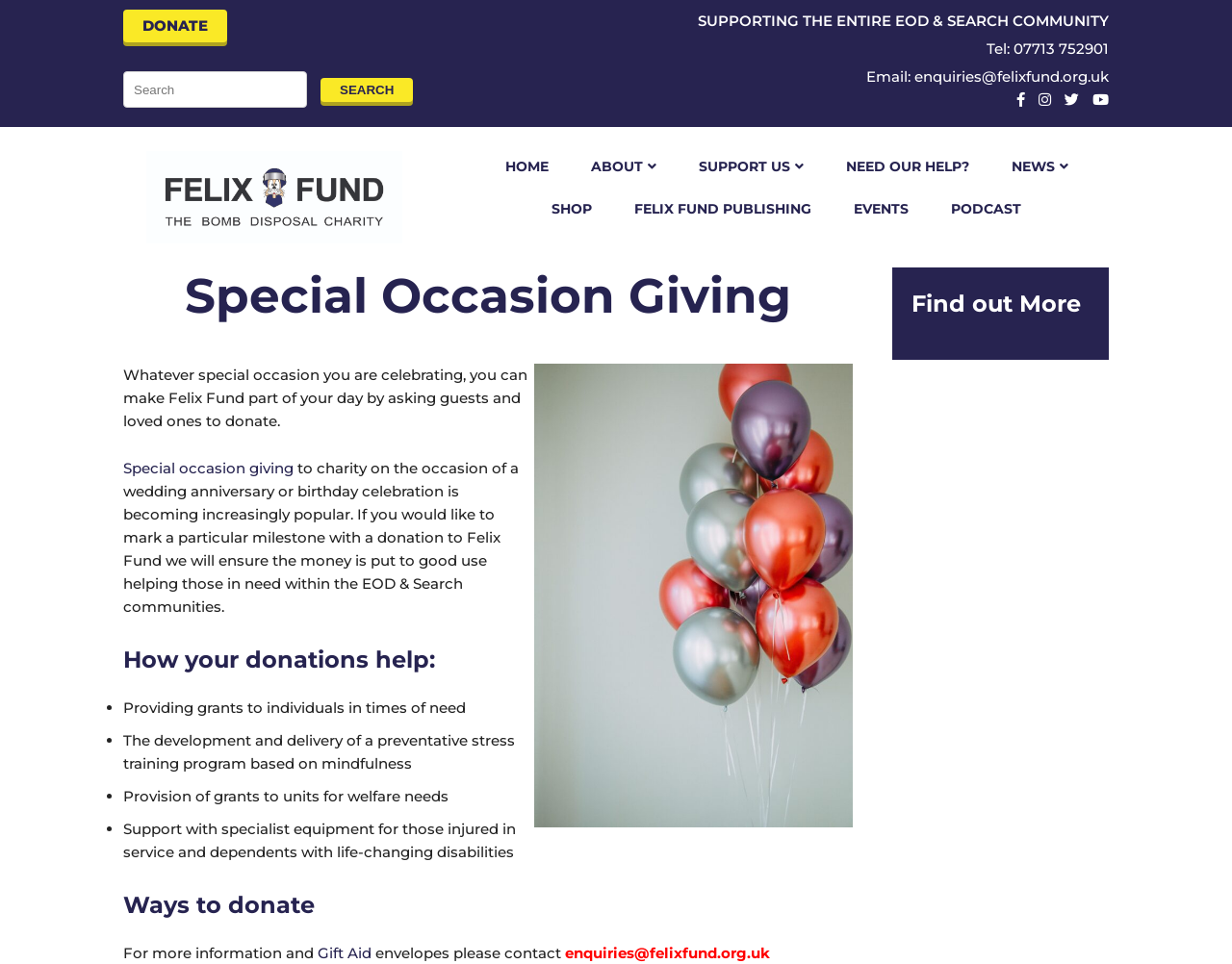How can I contact the charity for more information?
Look at the webpage screenshot and answer the question with a detailed explanation.

I found the contact email by looking at the static text element that says 'For more information and Gift Aid envelopes please contact enquiries@felixfund.org.uk' located at the bottom of the webpage.